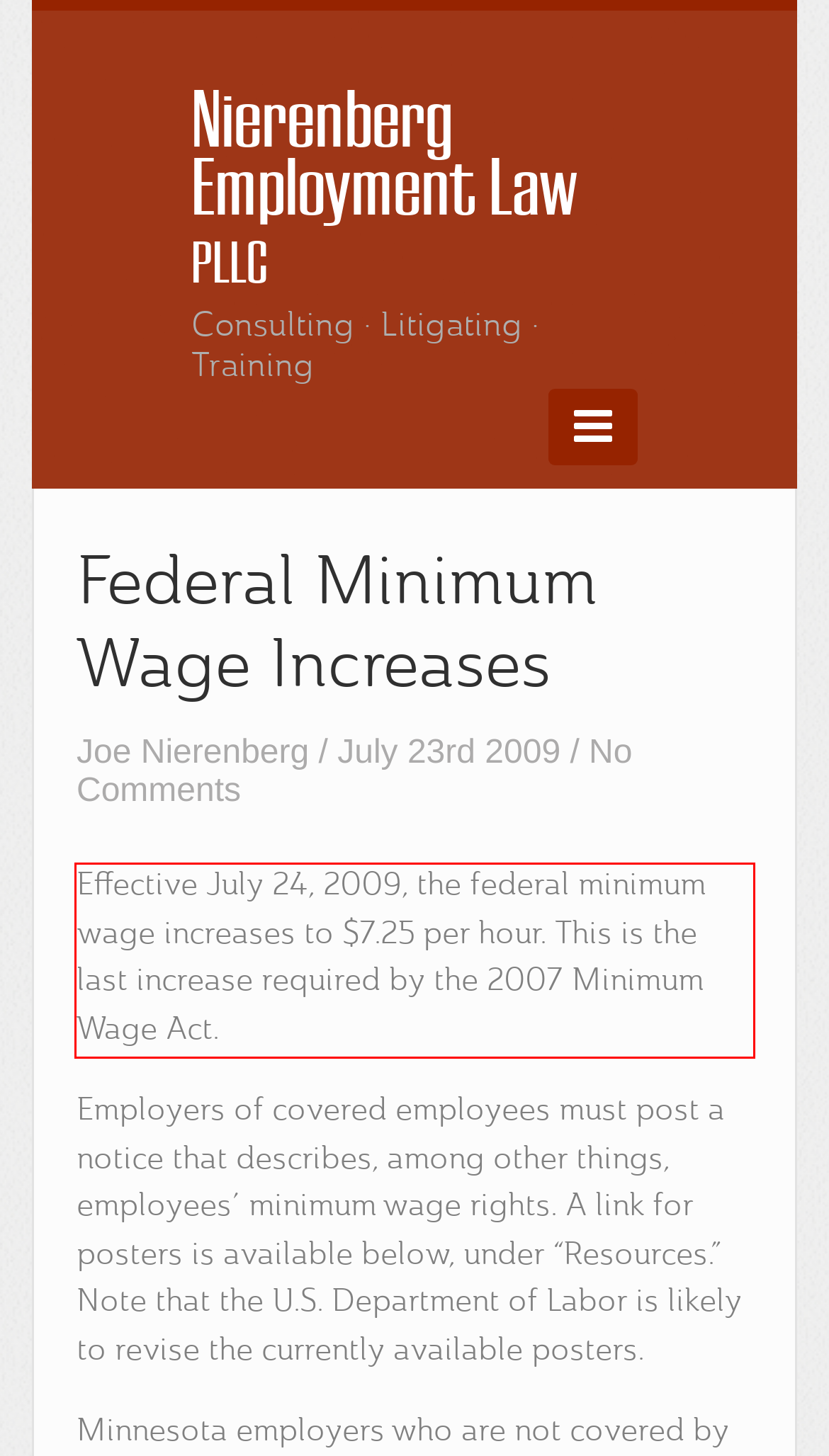From the provided screenshot, extract the text content that is enclosed within the red bounding box.

Effective July 24, 2009, the federal minimum wage increases to $7.25 per hour. This is the last increase required by the 2007 Minimum Wage Act.